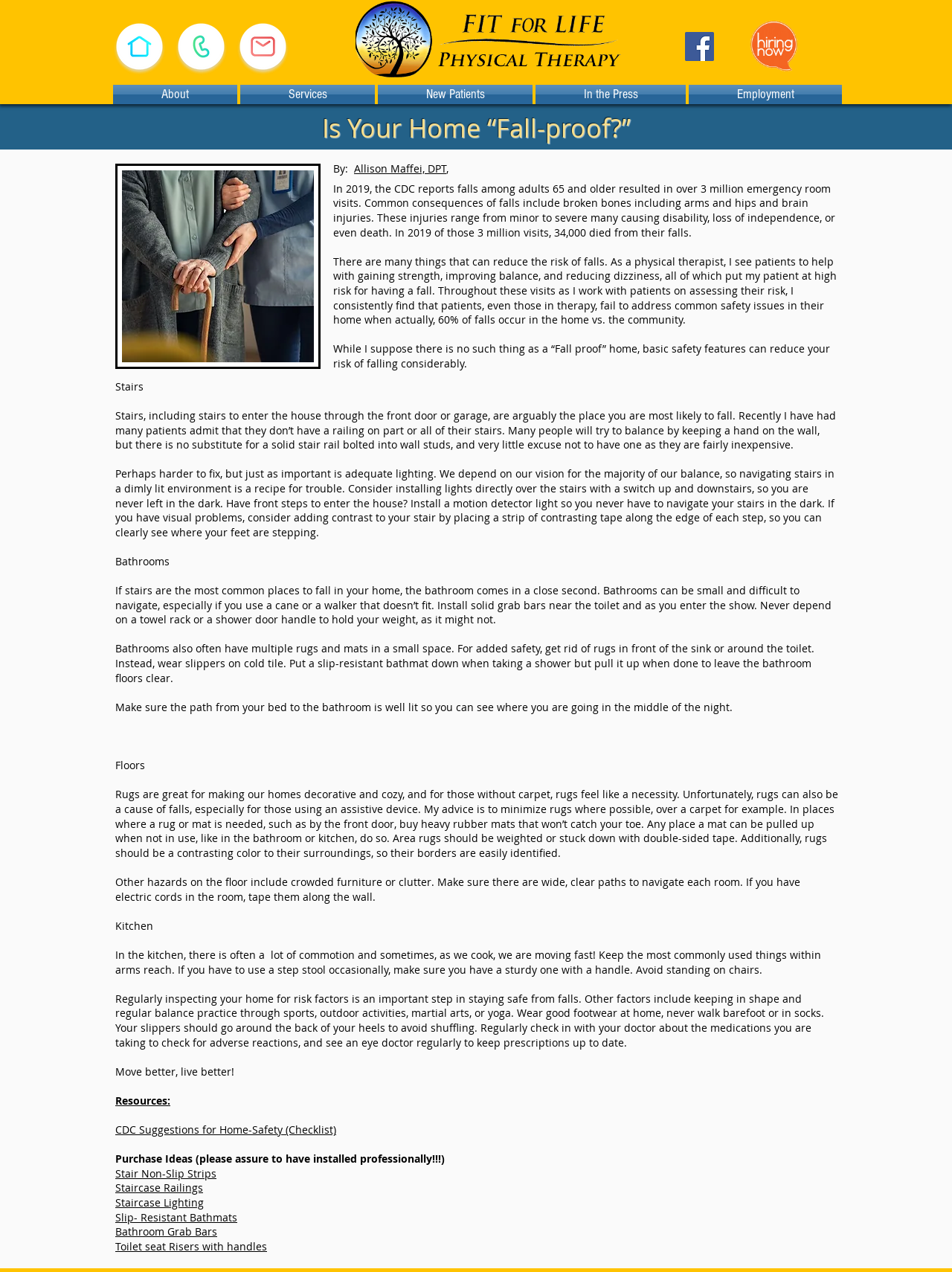Please predict the bounding box coordinates (top-left x, top-left y, bottom-right x, bottom-right y) for the UI element in the screenshot that fits the description: Employment

[0.722, 0.067, 0.884, 0.082]